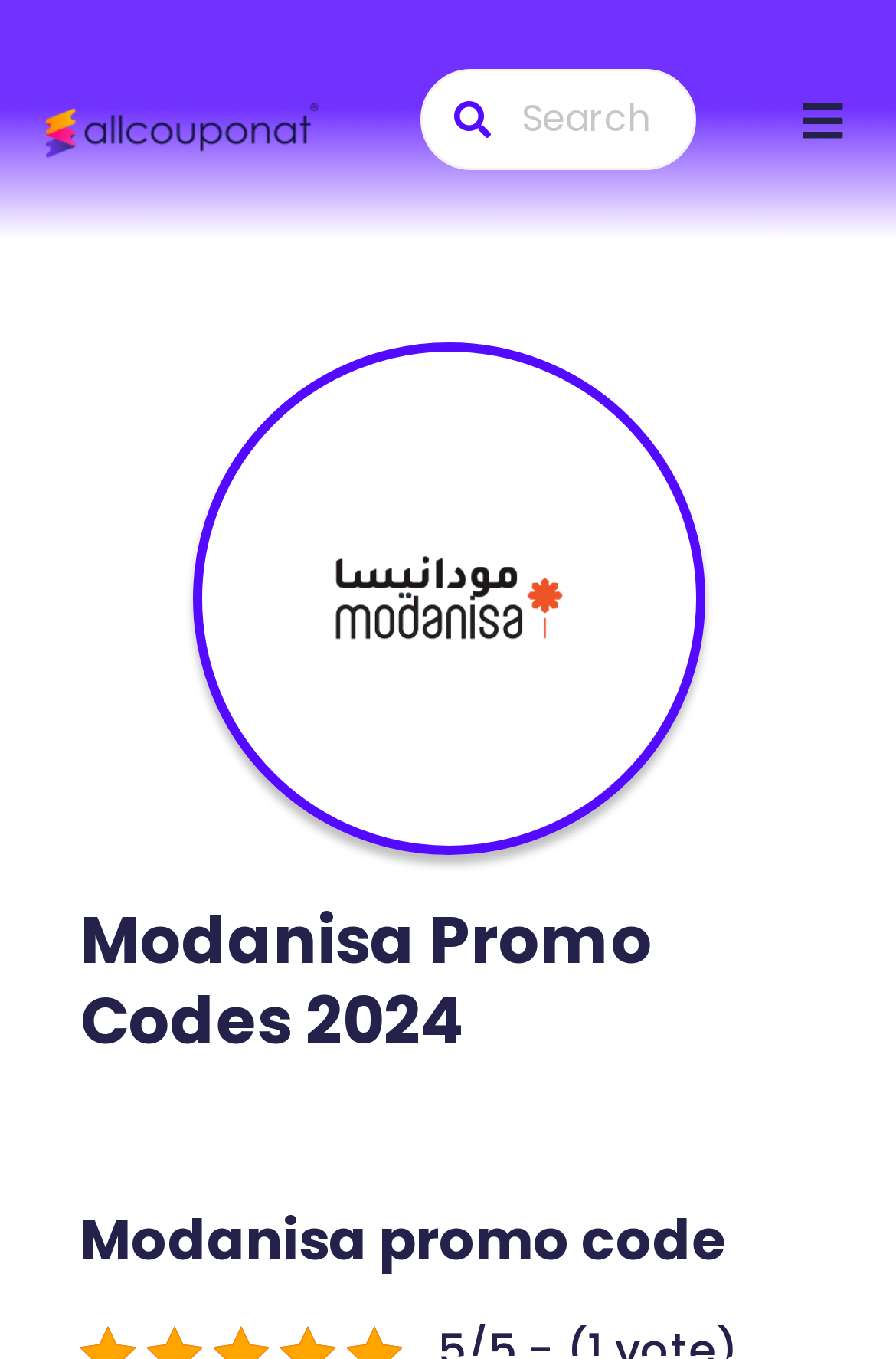Carefully examine the image and provide an in-depth answer to the question: What is the logo of Modanisa?

The logo of Modanisa is an image element located on the webpage, which is described as 'modanisa-logo-webp'. This logo is likely a visual representation of the Modanisa brand and is used to identify the company.